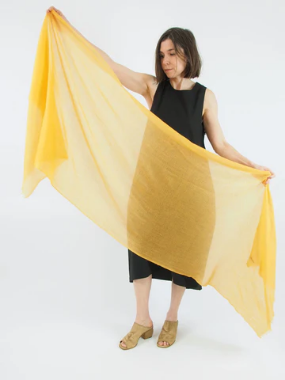Using the information in the image, give a detailed answer to the following question: What is the name of the scarf?

The scarf being showcased in the image is referred to as the 'Whisper Scarf, Melon', which suggests it is a specific product or design with a unique name.